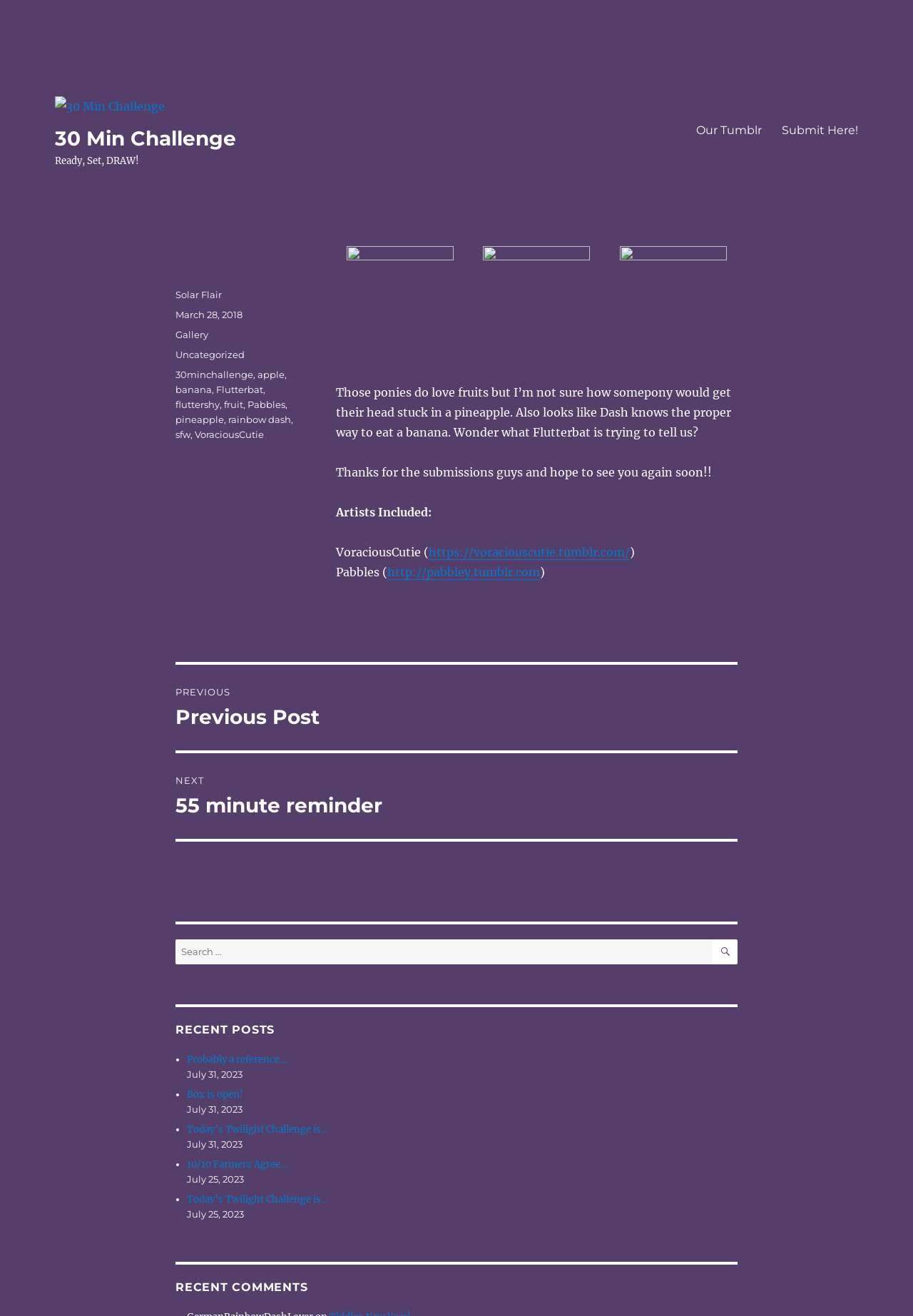Please identify the bounding box coordinates of the element's region that should be clicked to execute the following instruction: "Click the 'Post comment' button". The bounding box coordinates must be four float numbers between 0 and 1, i.e., [left, top, right, bottom].

None